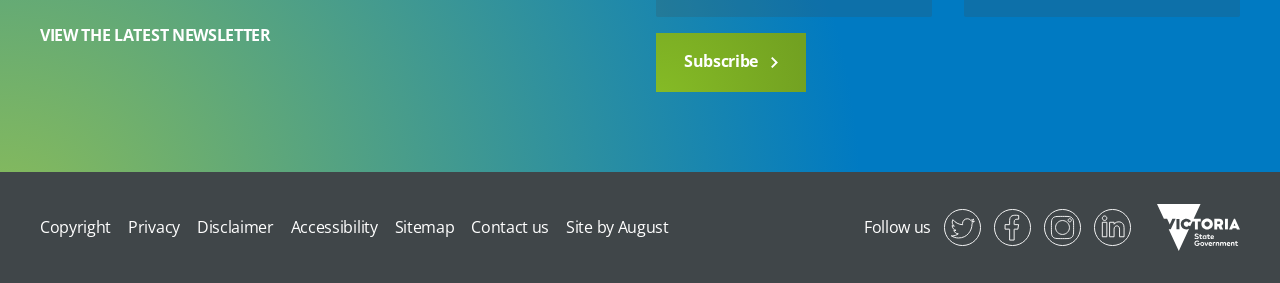For the element described, predict the bounding box coordinates as (top-left x, top-left y, bottom-right x, bottom-right y). All values should be between 0 and 1. Element description: Twitter

[0.738, 0.738, 0.766, 0.869]